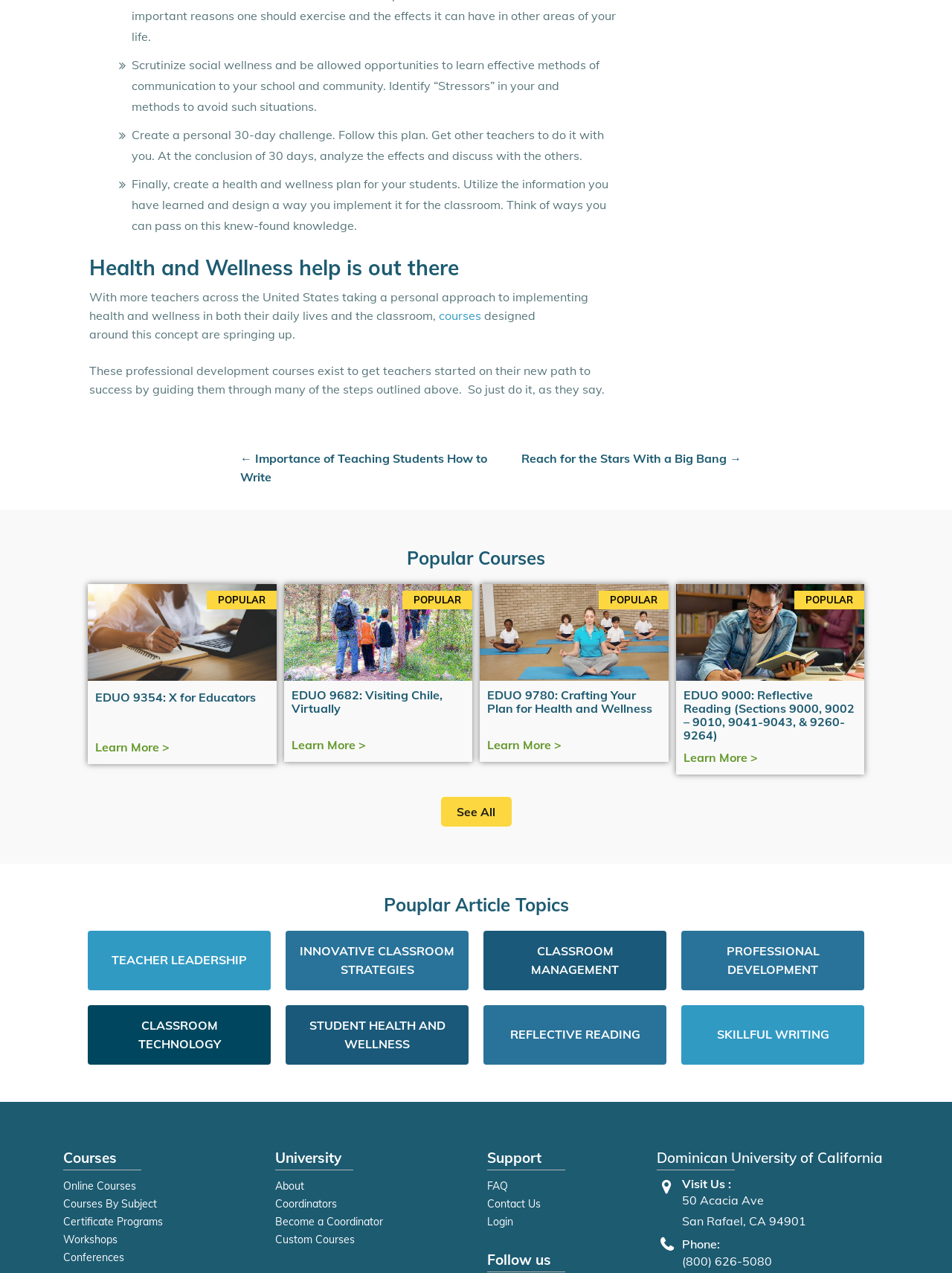Locate the bounding box coordinates of the item that should be clicked to fulfill the instruction: "Contact the university".

[0.512, 0.938, 0.666, 0.952]